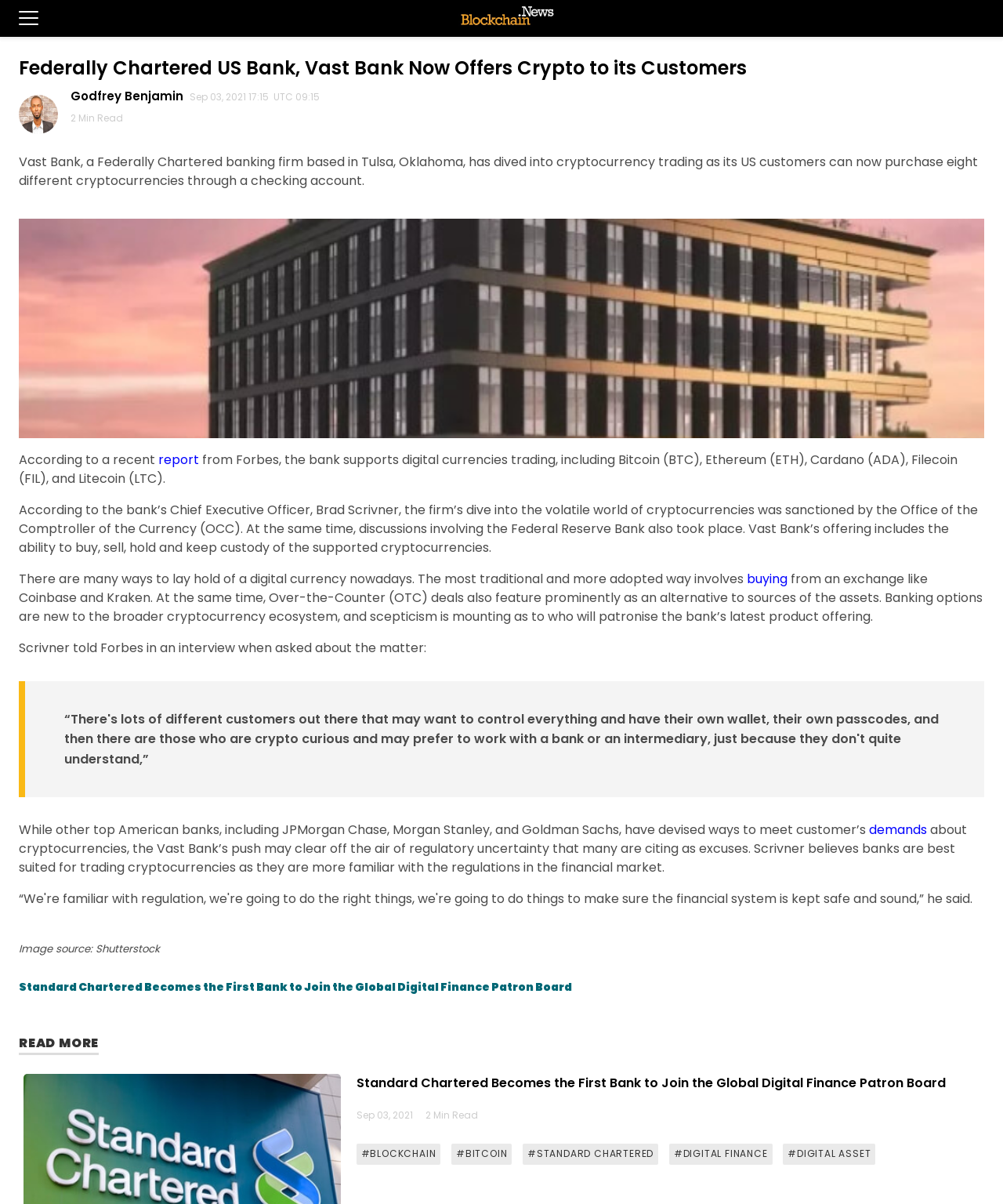How many cryptocurrencies can be purchased through Vast Bank?
Deliver a detailed and extensive answer to the question.

The webpage states that Vast Bank's customers can now purchase eight different cryptocurrencies through a checking account, including Bitcoin (BTC), Ethereum (ETH), Cardano (ADA), Filecoin (FIL), and Litecoin (LTC).